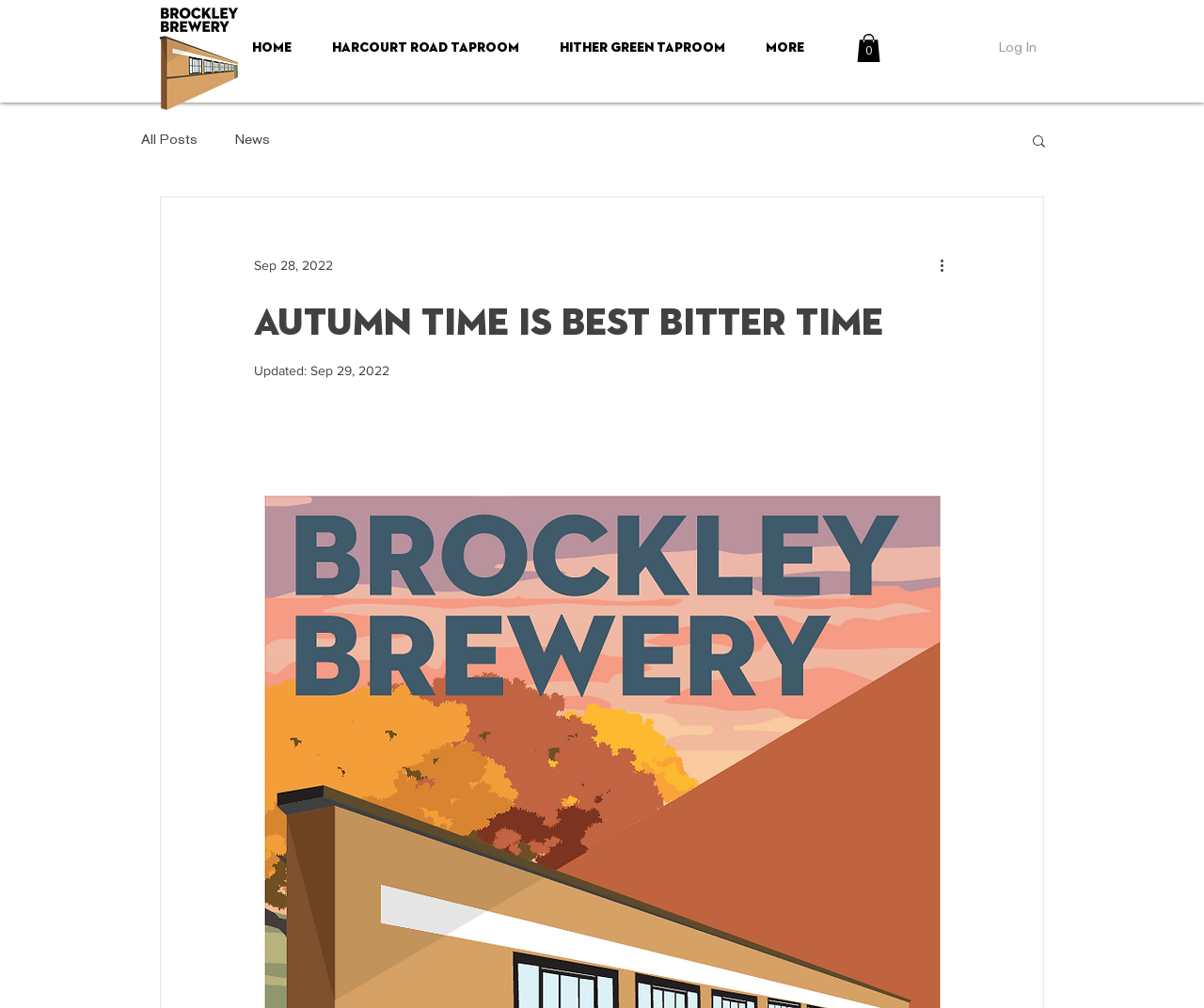With reference to the image, please provide a detailed answer to the following question: What is the date of the latest update?

The webpage displays the text 'Updated: Sep 29, 2022' below the main heading.